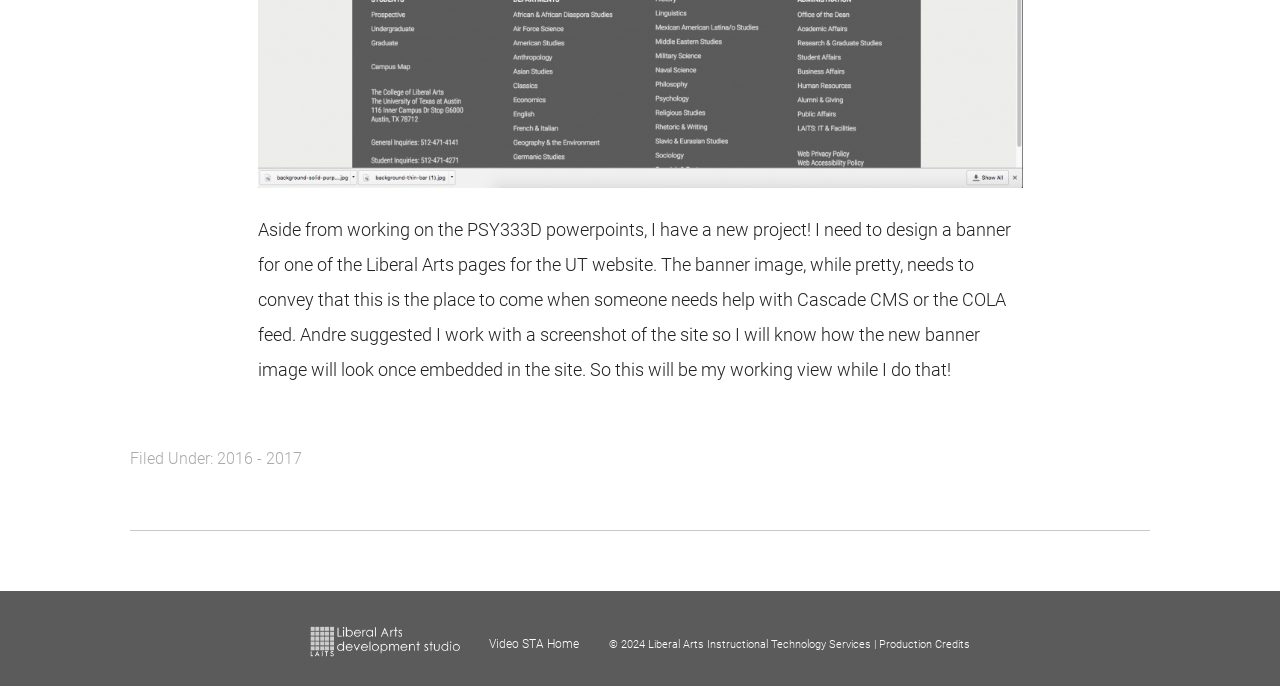Determine the bounding box for the UI element that matches this description: "alt="link to LAITS home page"".

[0.242, 0.936, 0.379, 0.964]